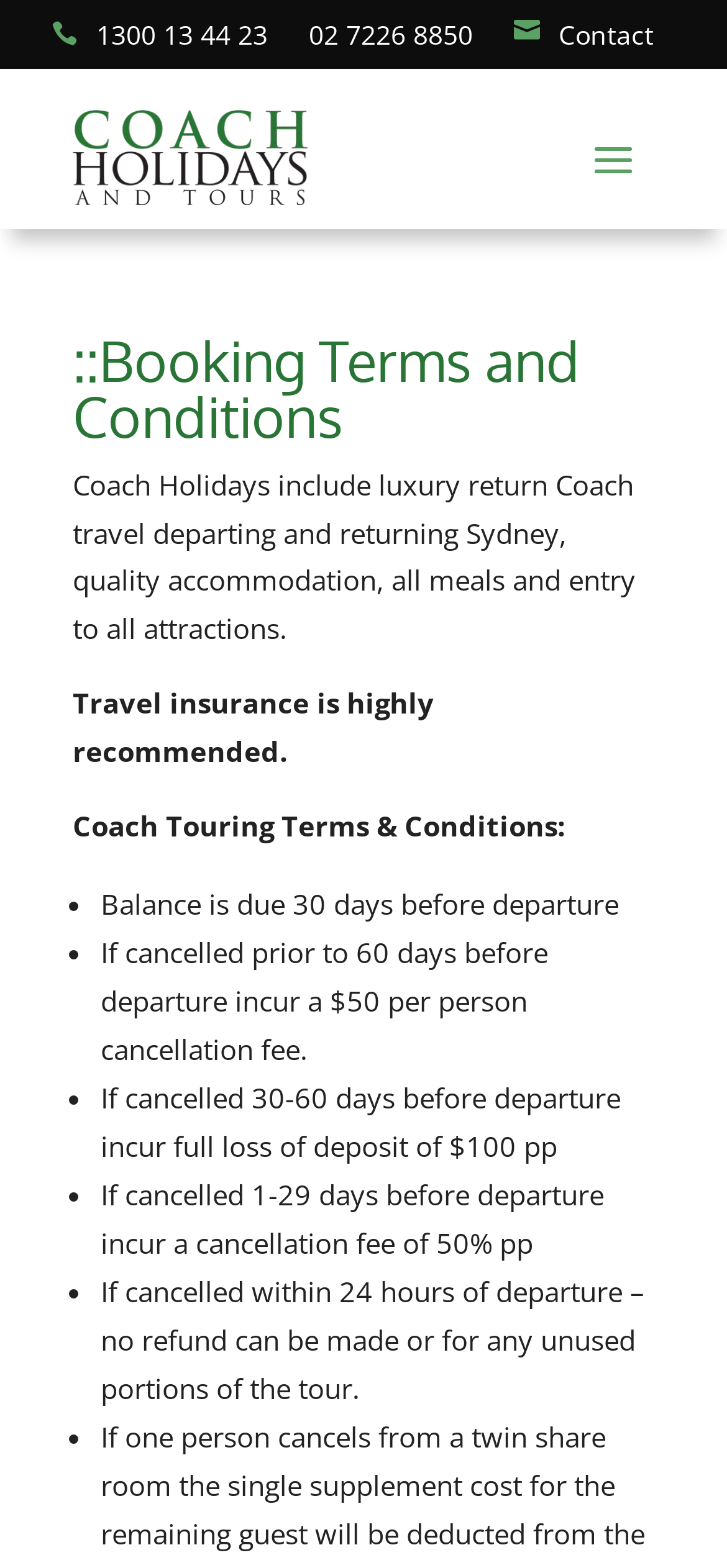Using the provided description: "02 7226 8850", find the bounding box coordinates of the corresponding UI element. The output should be four float numbers between 0 and 1, in the format [left, top, right, bottom].

[0.424, 0.015, 0.65, 0.038]